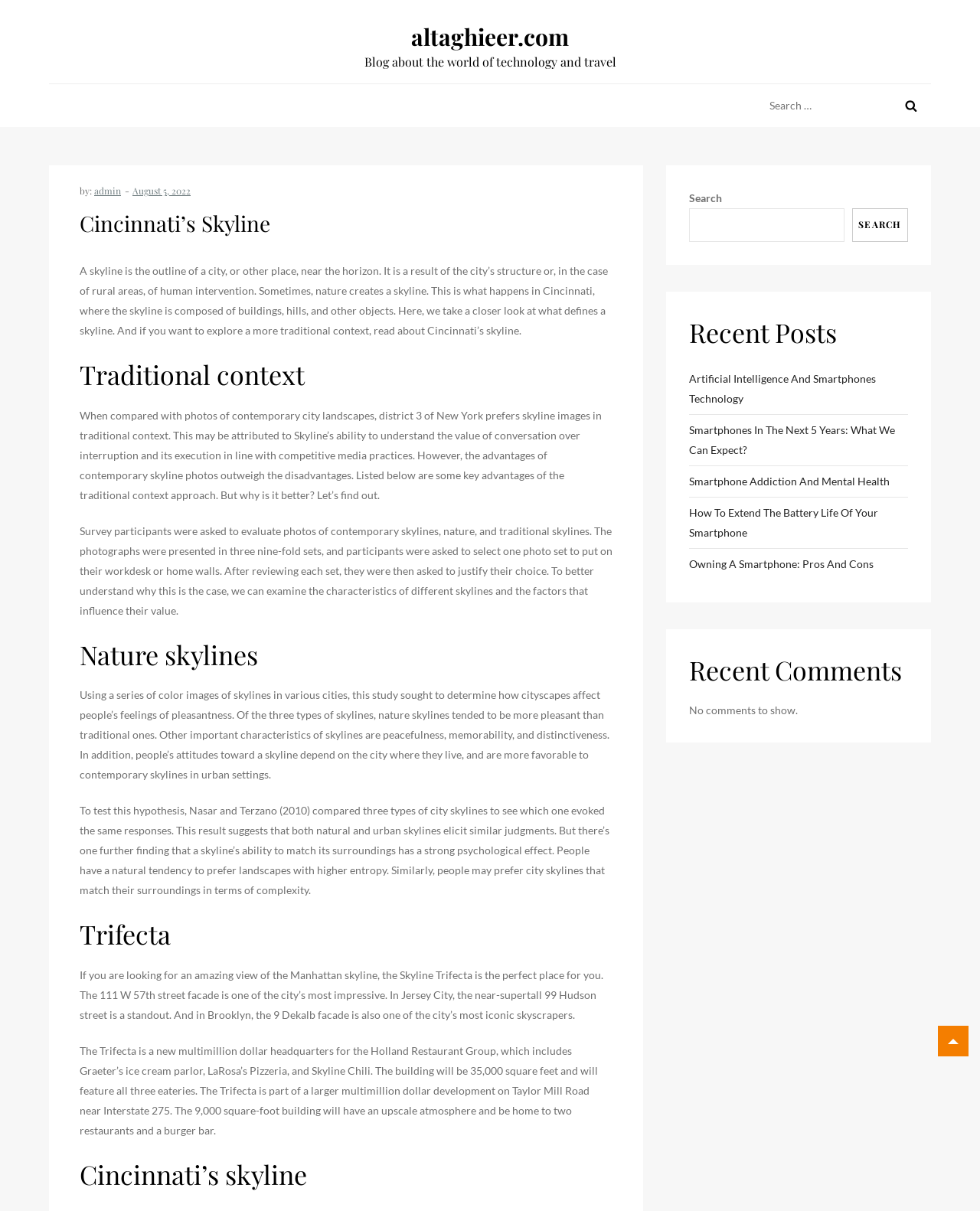What is the name of the author?
Please utilize the information in the image to give a detailed response to the question.

The name of the author is 'admin', as indicated by the link 'admin' on the webpage, which is located near the date 'August 5, 2022'.